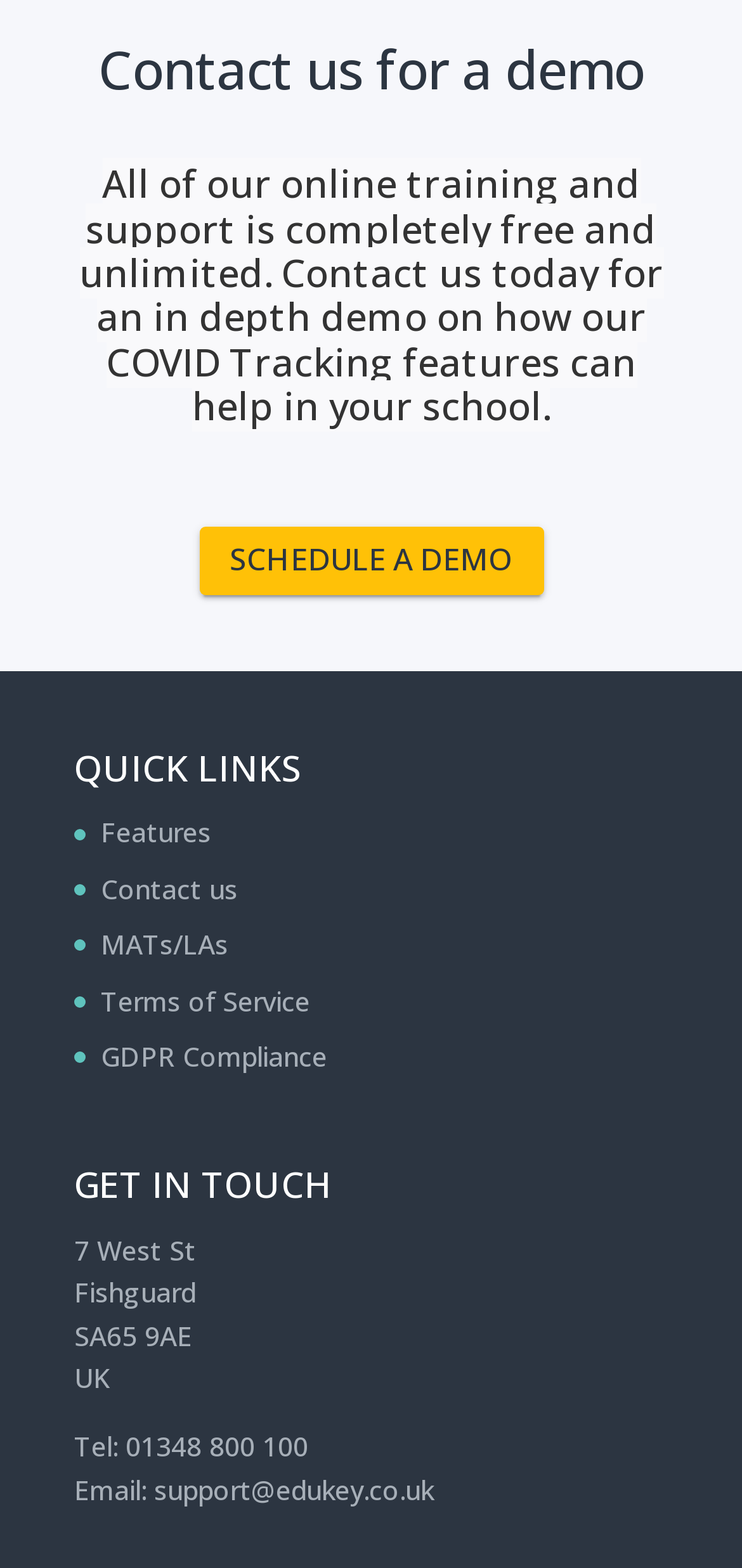What type of features does the company offer?
Identify the answer in the screenshot and reply with a single word or phrase.

COVID Tracking features